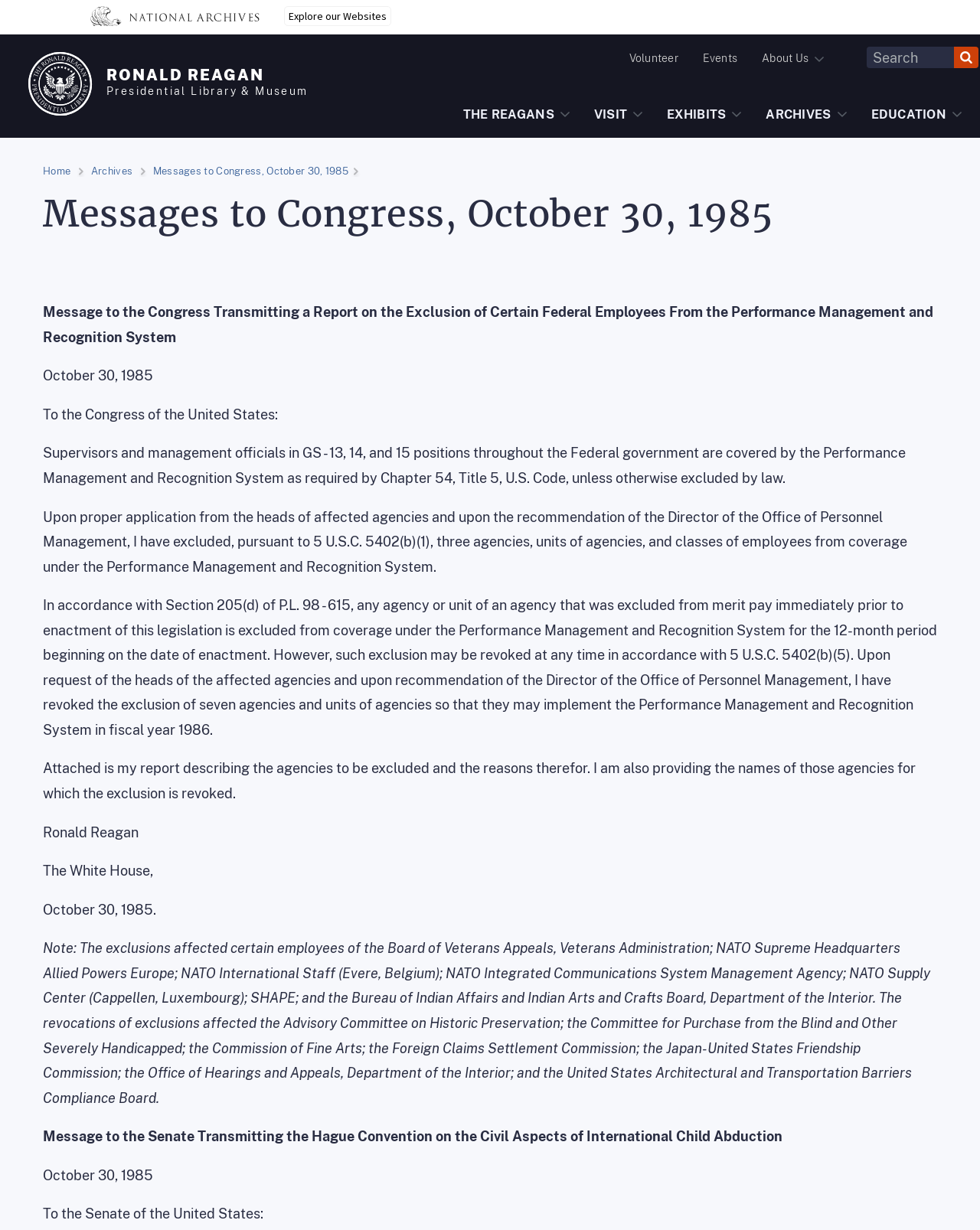Determine the bounding box coordinates of the UI element described below. Use the format (top-left x, top-left y, bottom-right x, bottom-right y) with floating point numbers between 0 and 1: Archives

[0.782, 0.078, 0.864, 0.112]